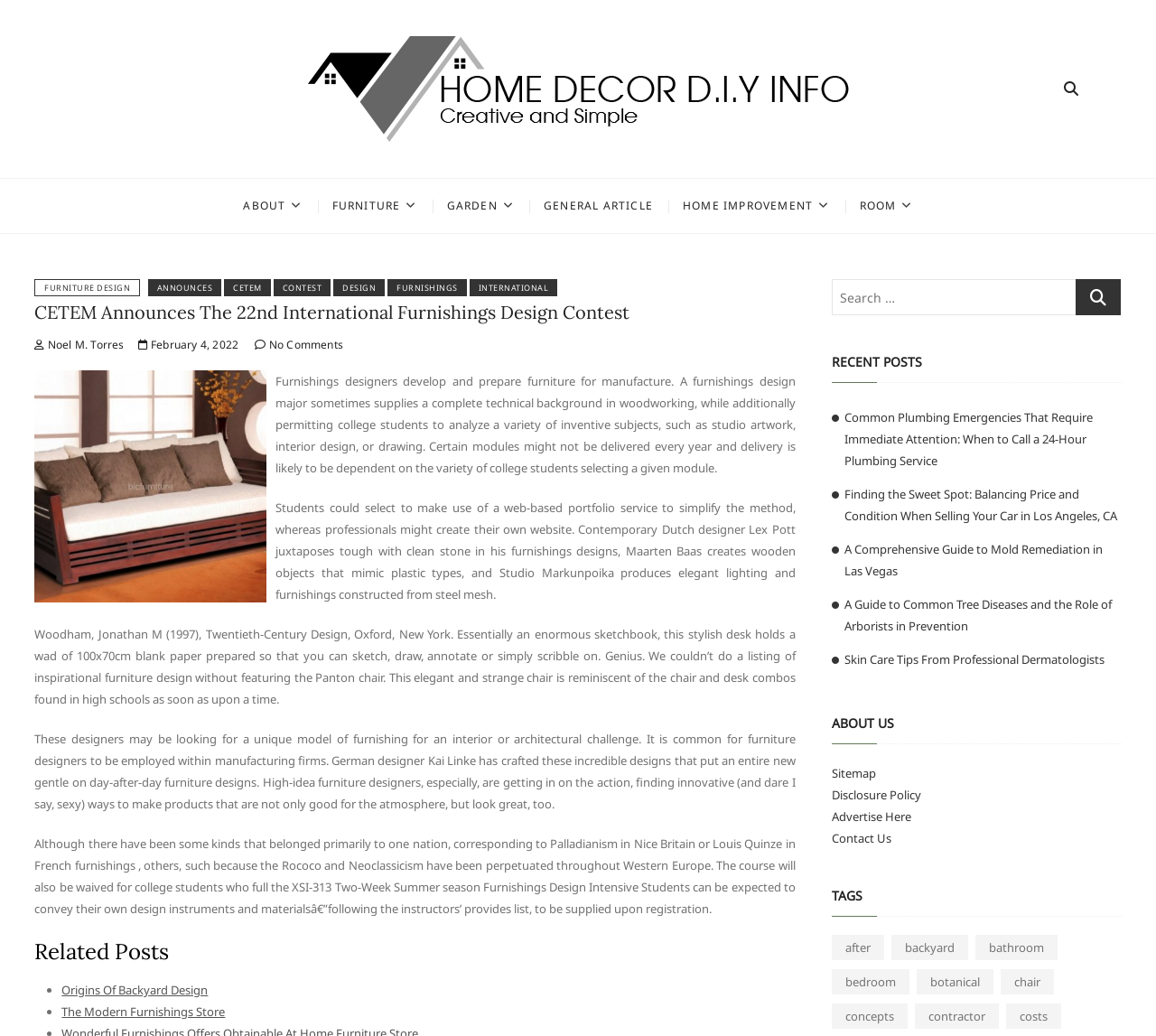Please determine the bounding box coordinates of the section I need to click to accomplish this instruction: "Go to the 'ABOUT US' page".

[0.719, 0.679, 0.97, 0.718]